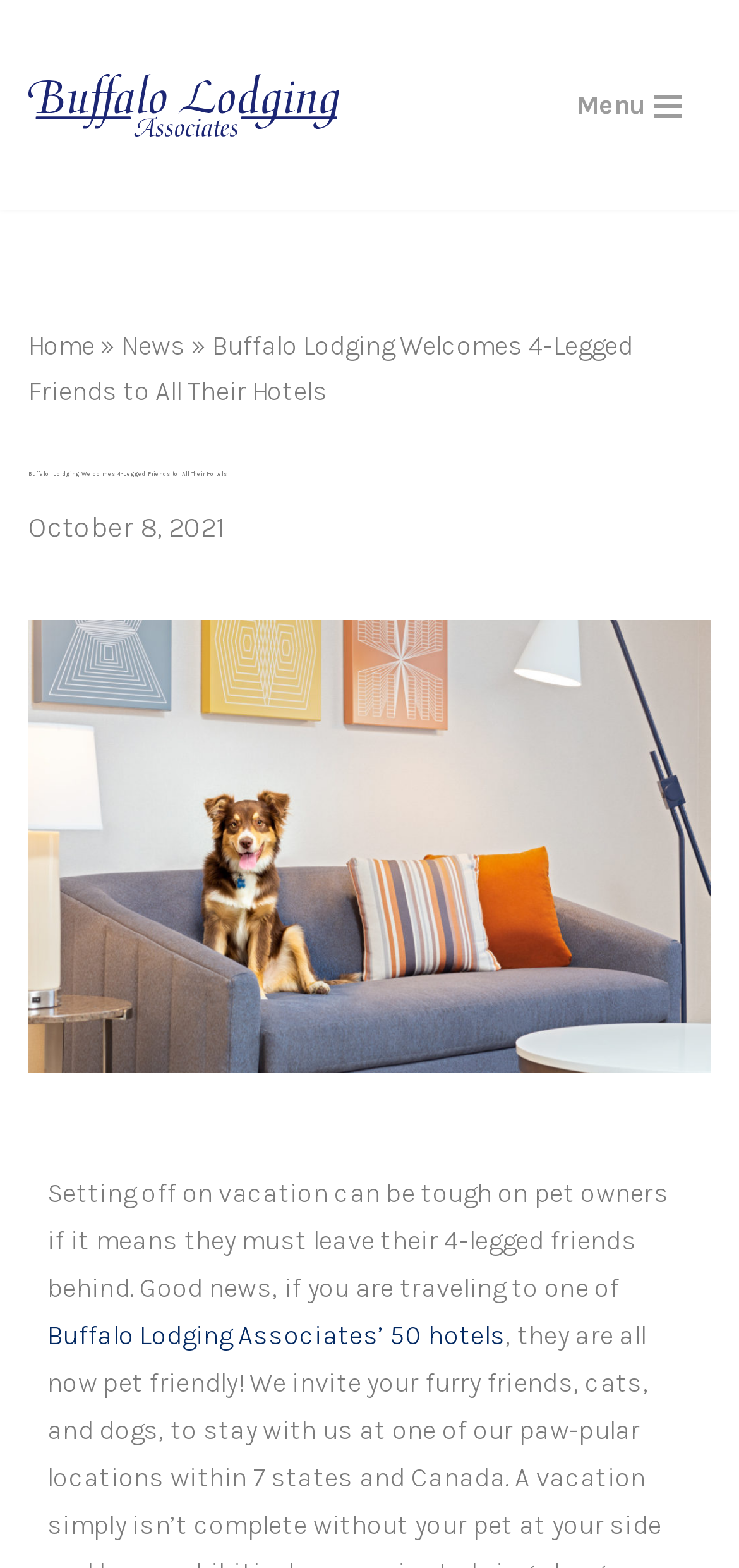Use one word or a short phrase to answer the question provided: 
What is the topic of the news article?

Pet friendly hotels